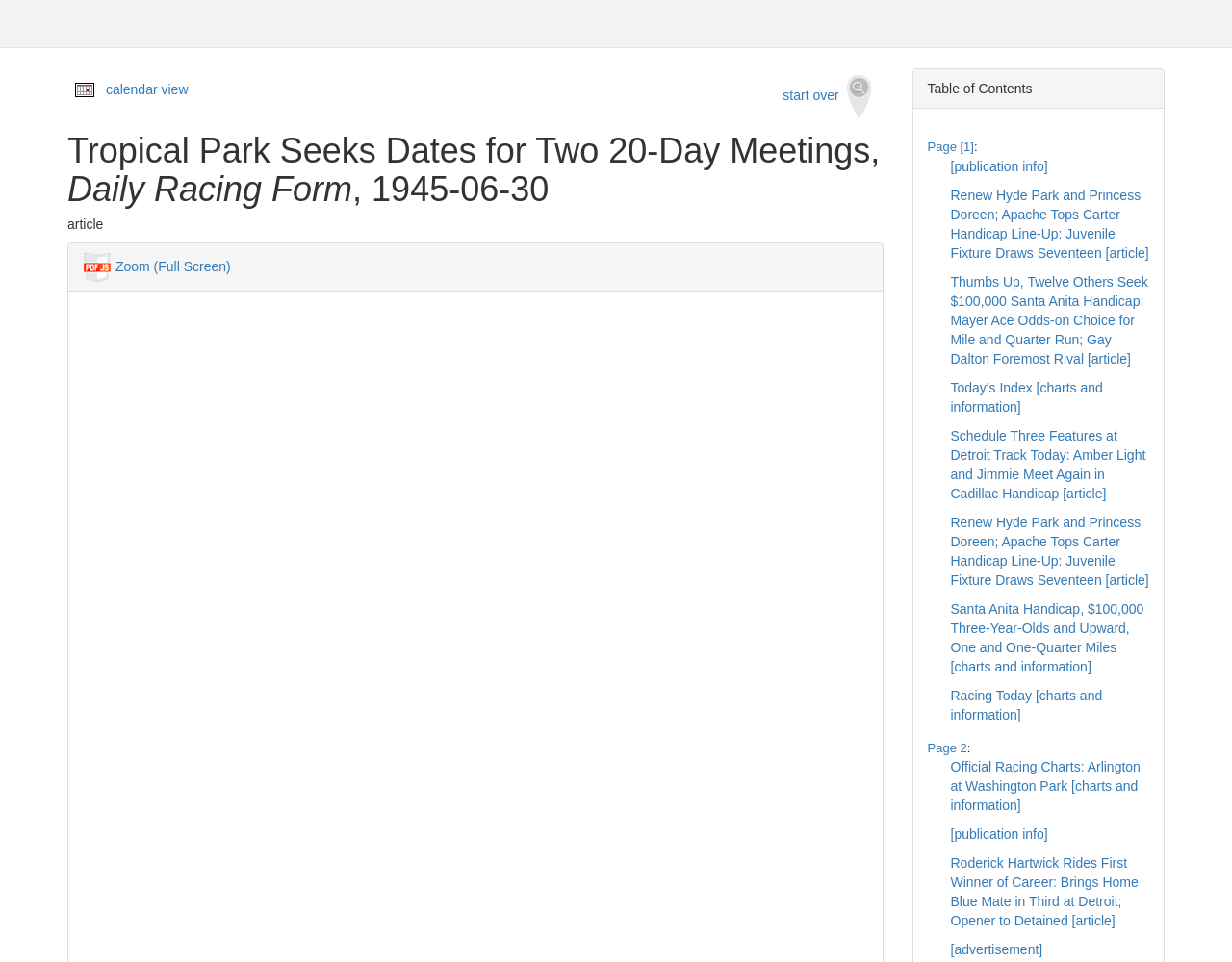What is the name of the track mentioned in the third article?
Carefully examine the image and provide a detailed answer to the question.

The name of the track mentioned in the third article can be found by looking at the link 'Schedule Three Features at Detroit Track Today: Amber Light and Jimmie Meet Again in Cadillac Handicap [article]' in the 'Table of Contents' section. The article mentions a track called Detroit Track.